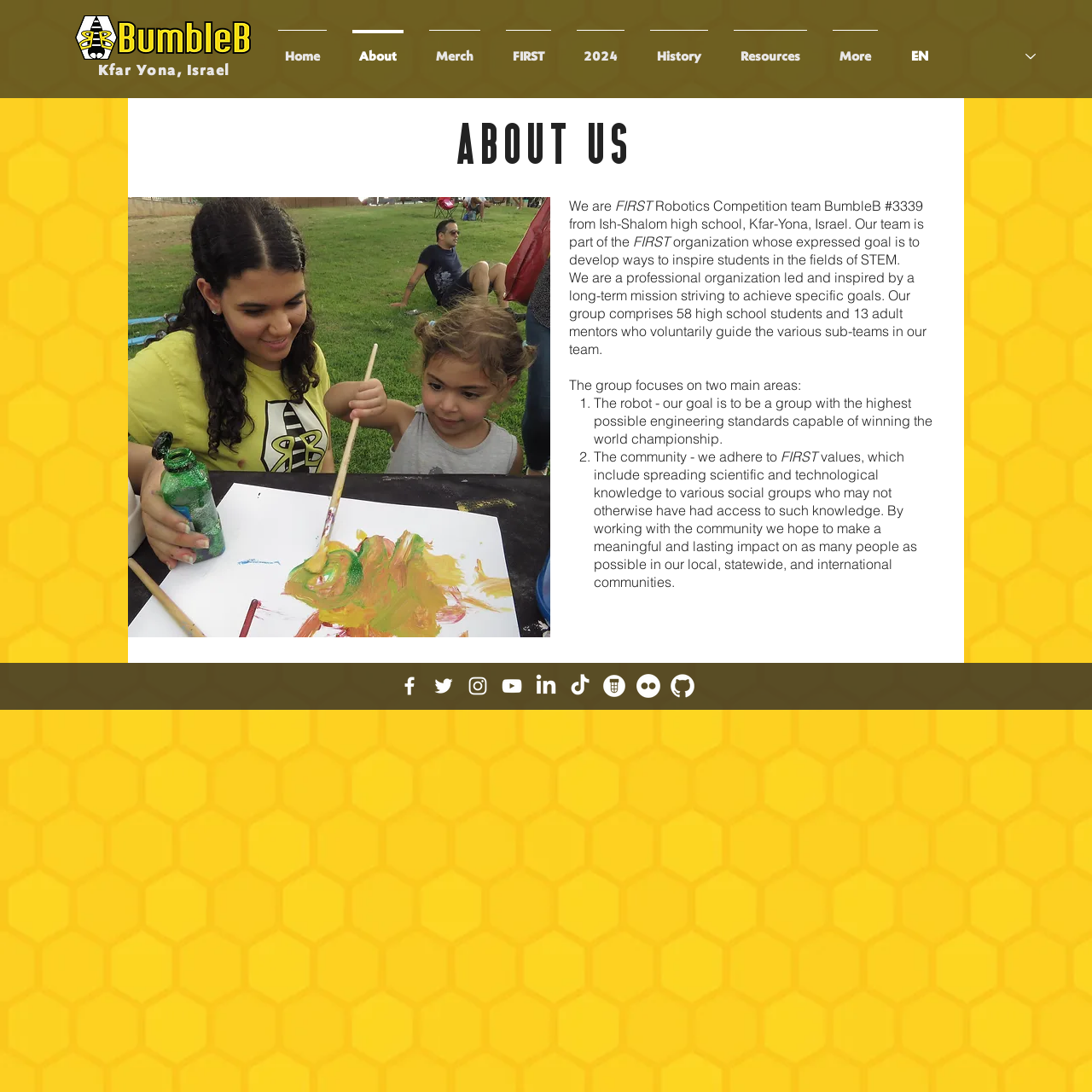Extract the bounding box of the UI element described as: "Kfar Yona, Israel".

[0.09, 0.055, 0.211, 0.073]